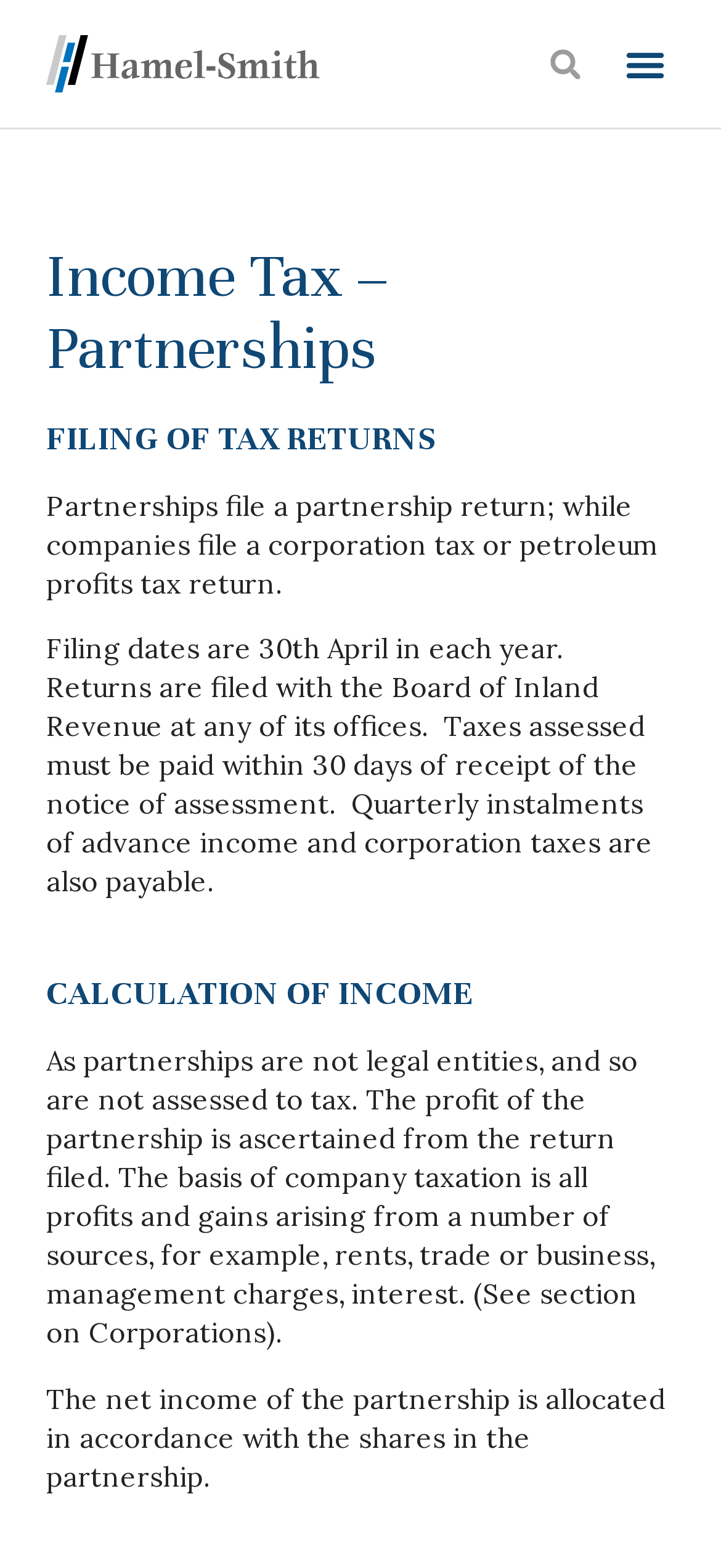What is the basis of company taxation?
Answer the question with just one word or phrase using the image.

All profits and gains